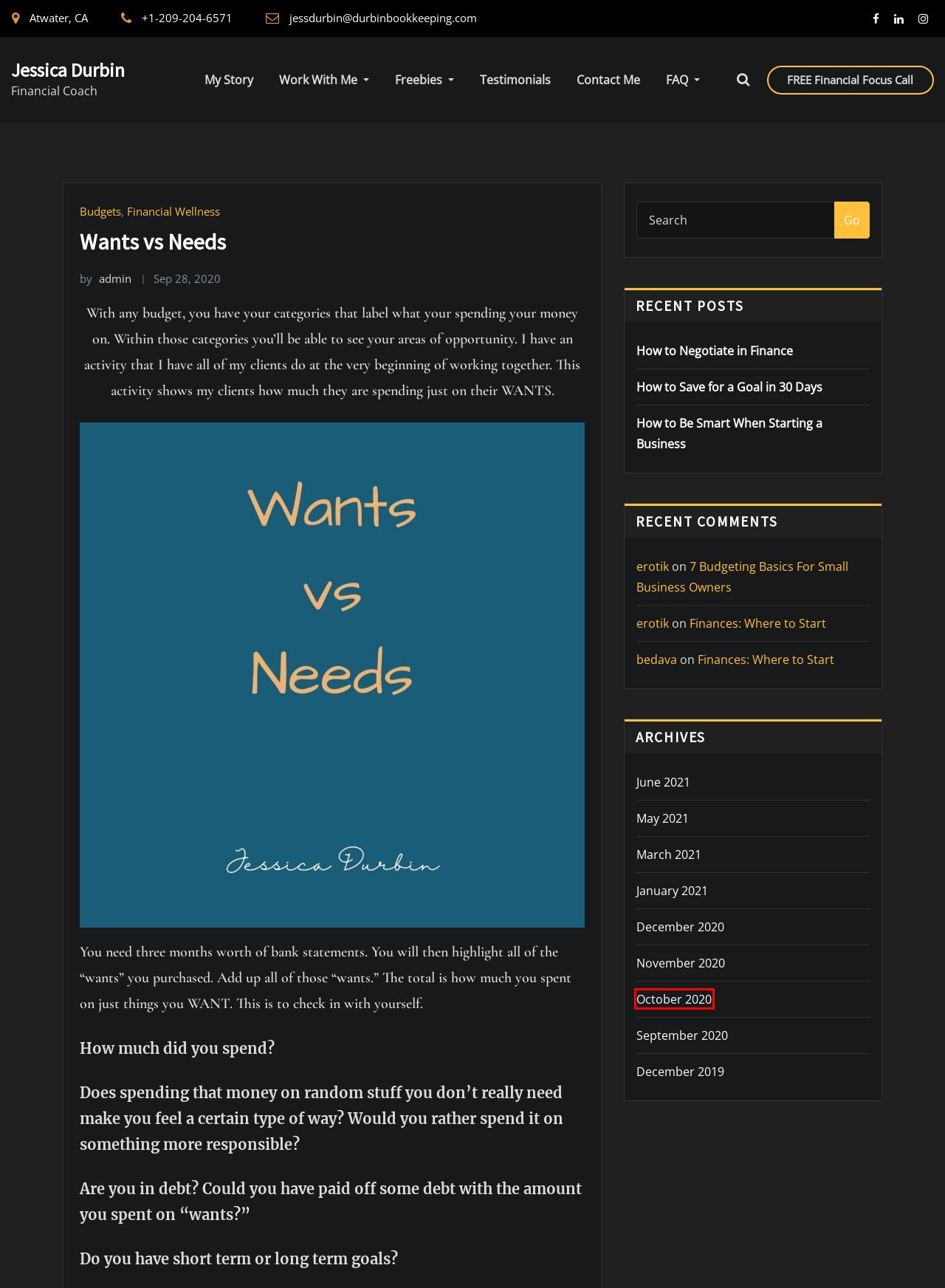Examine the screenshot of a webpage with a red bounding box around a specific UI element. Identify which webpage description best matches the new webpage that appears after clicking the element in the red bounding box. Here are the candidates:
A. Work With Me - Jessica Durbin
B. January 2021 - Jessica Durbin
C. How to Save for a Goal in 30 Days - Jessica Durbin
D. Budgets Archives - Jessica Durbin
E. December 2019 - Jessica Durbin
F. October 2020 - Jessica Durbin
G. How to Negotiate in Finance - Jessica Durbin
H. Home - Jessica Durbin

F